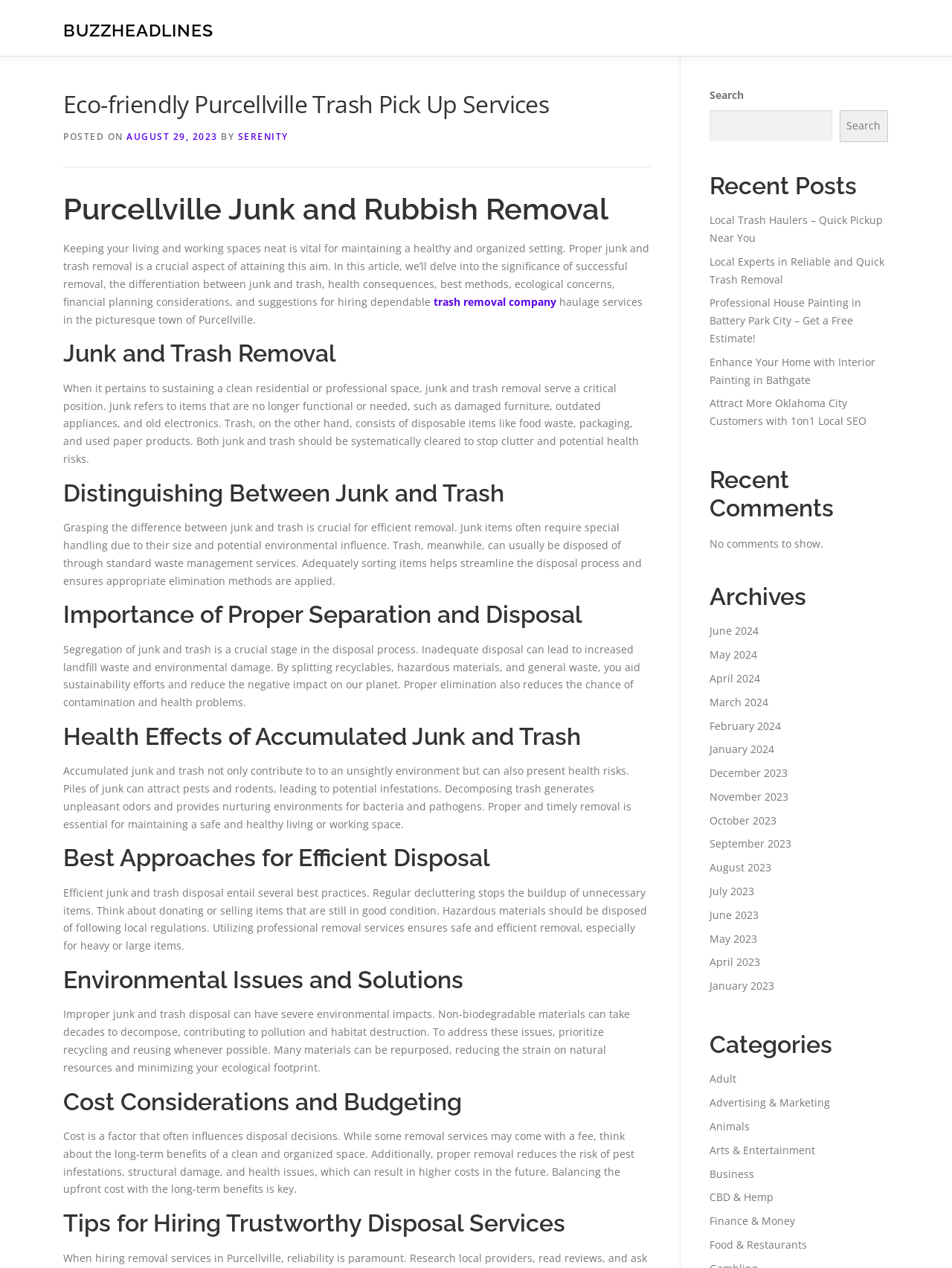Identify the bounding box coordinates of the clickable region to carry out the given instruction: "View the 'Archives'".

[0.745, 0.459, 0.933, 0.482]